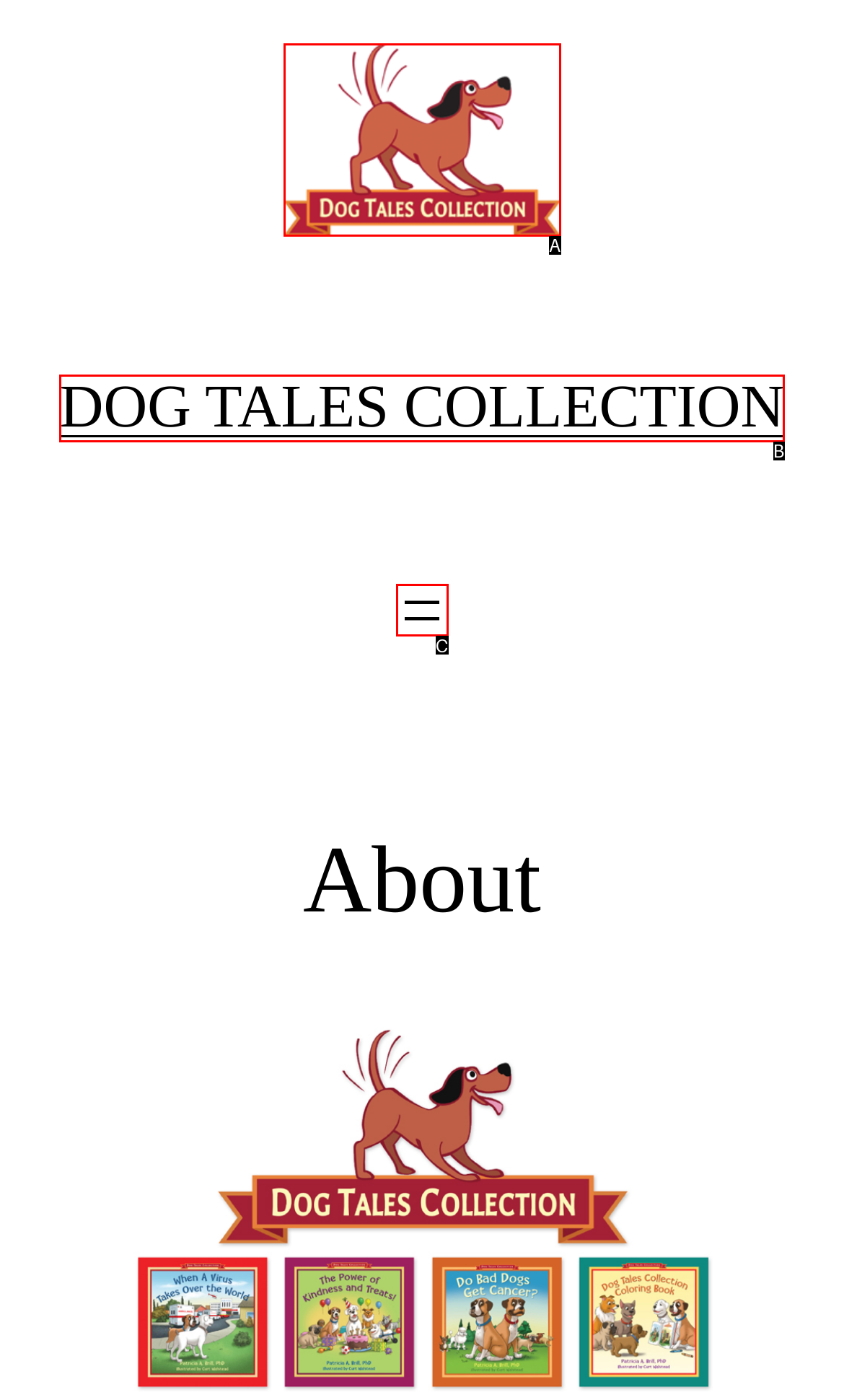Identify which HTML element matches the description: alt="dog tales collection logo"
Provide your answer in the form of the letter of the correct option from the listed choices.

A